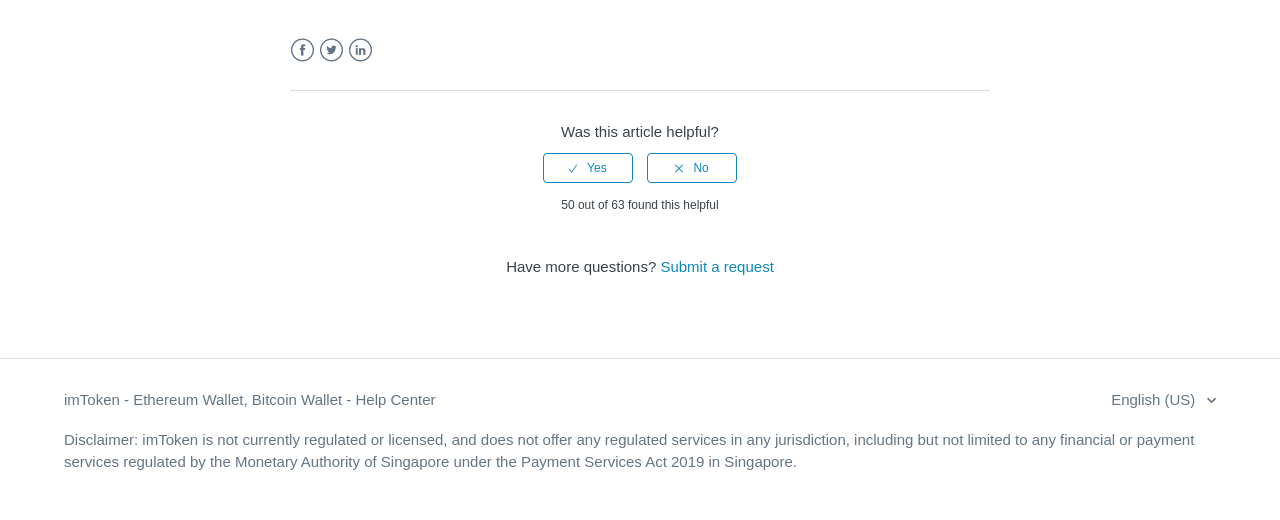Provide the bounding box coordinates of the HTML element described by the text: "LinkedIn". The coordinates should be in the format [left, top, right, bottom] with values between 0 and 1.

[0.272, 0.073, 0.292, 0.121]